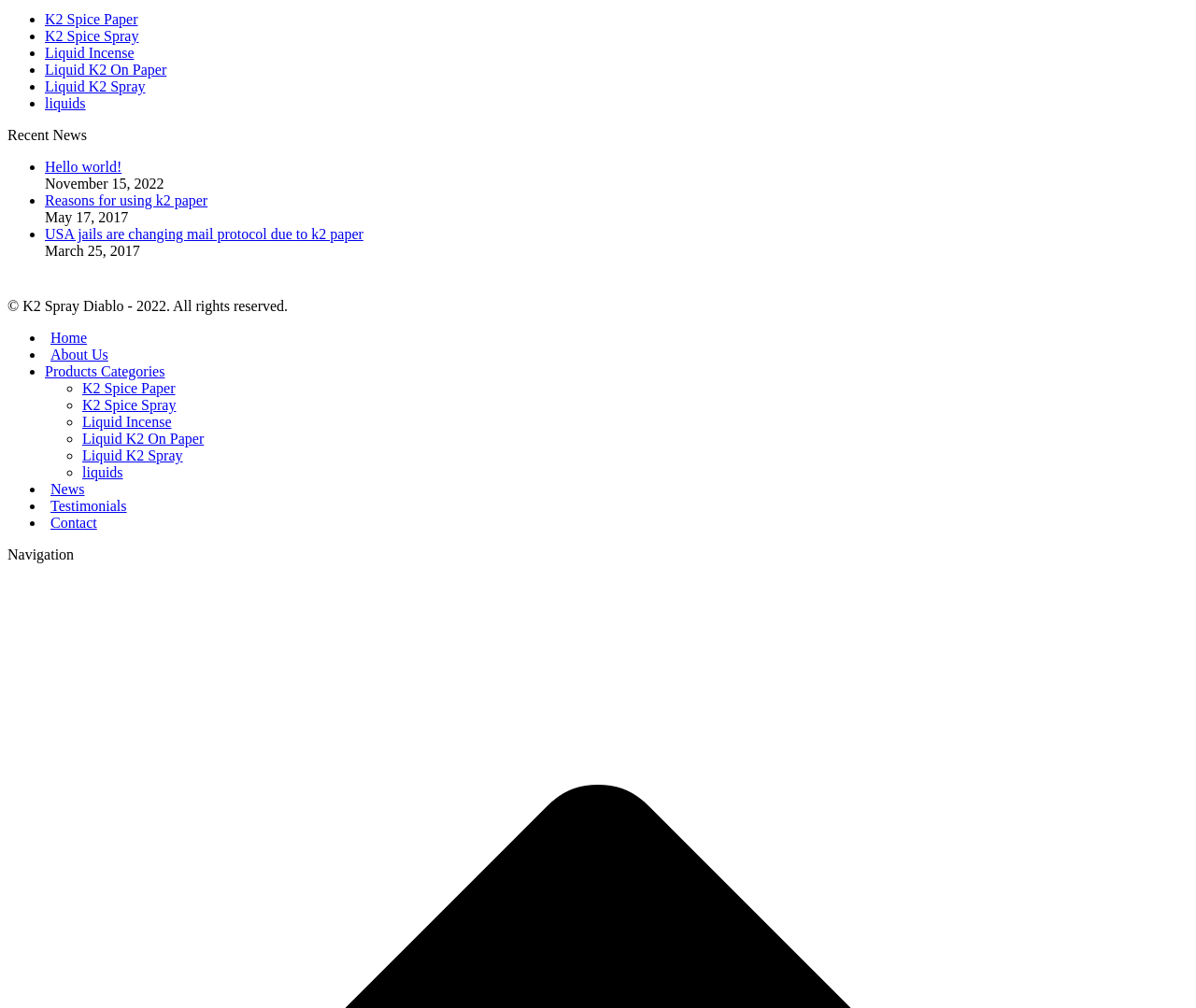Please determine the bounding box coordinates for the element that should be clicked to follow these instructions: "Go to Home".

[0.038, 0.327, 0.073, 0.343]